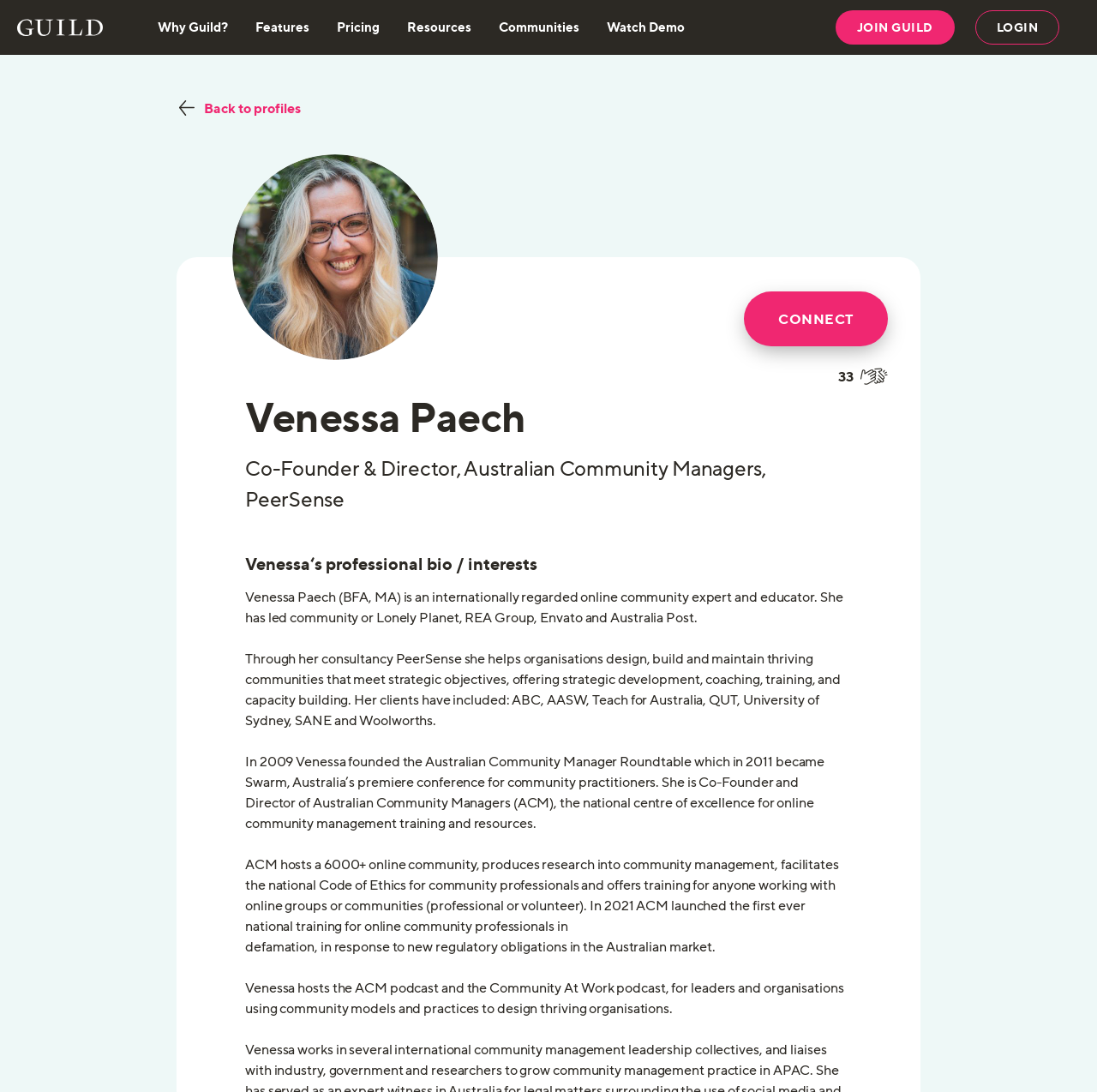Locate the bounding box coordinates of the element that needs to be clicked to carry out the instruction: "Join Guild". The coordinates should be given as four float numbers ranging from 0 to 1, i.e., [left, top, right, bottom].

[0.761, 0.009, 0.87, 0.041]